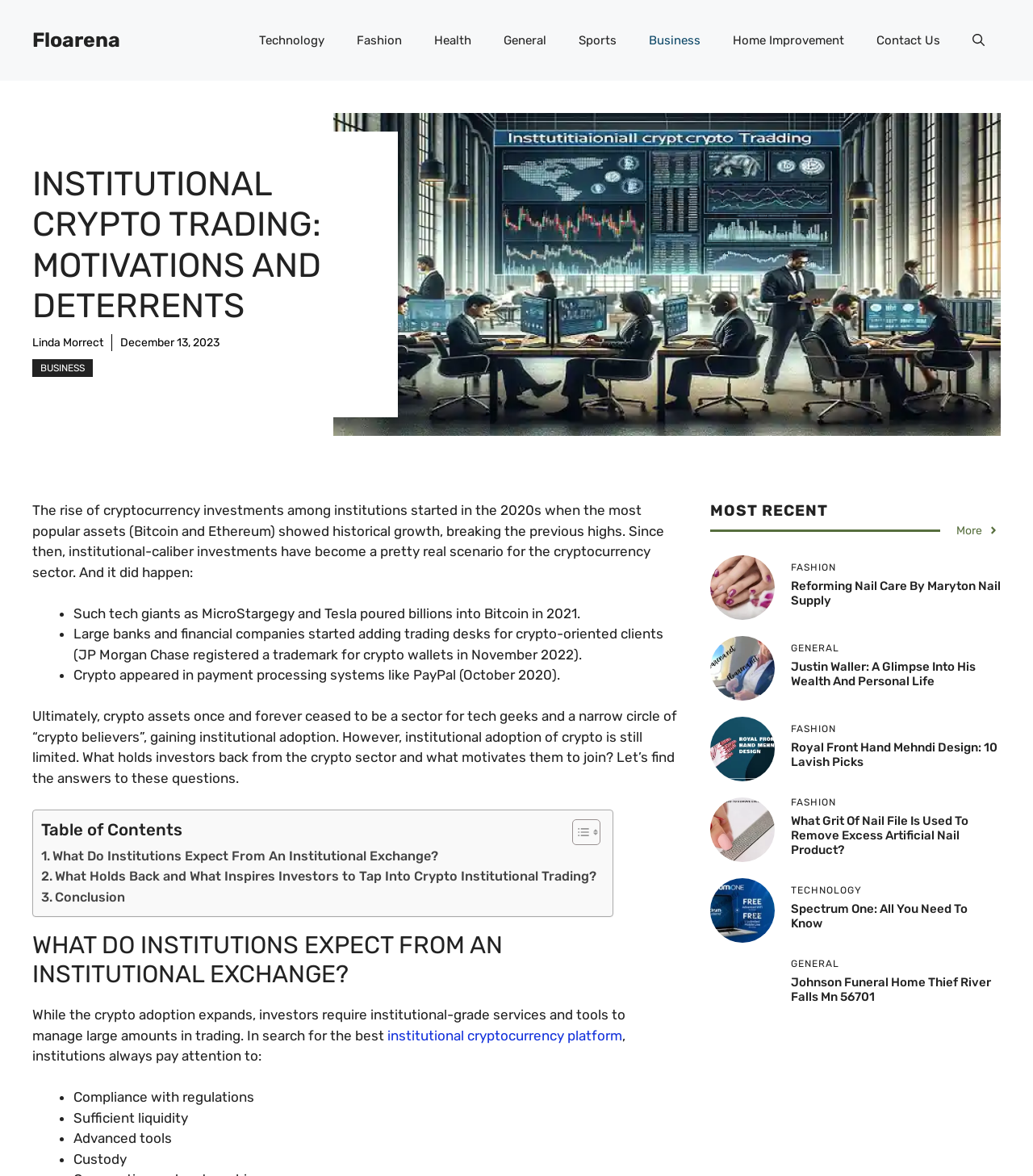Given the webpage screenshot and the description, determine the bounding box coordinates (top-left x, top-left y, bottom-right x, bottom-right y) that define the location of the UI element matching this description: alt="Royal Front Hand Mehndi Design"

[0.688, 0.629, 0.75, 0.642]